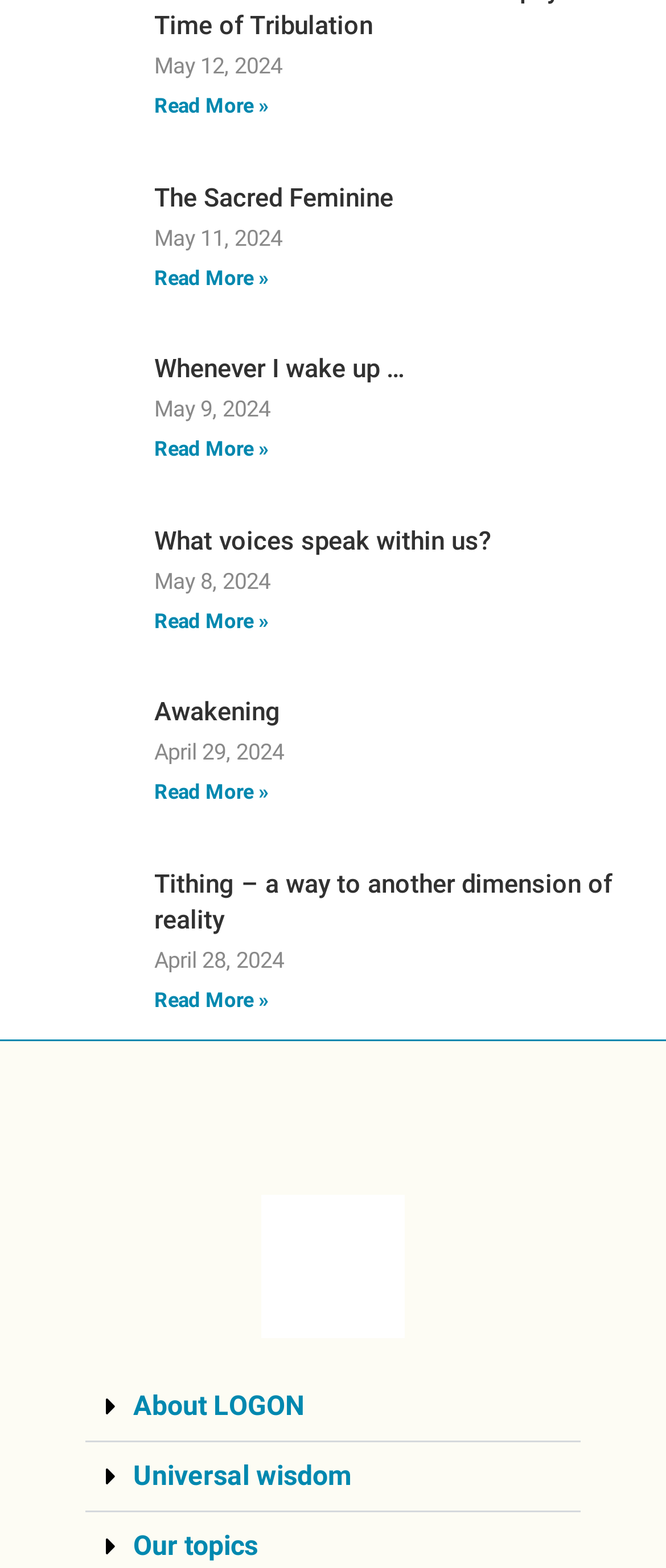Could you determine the bounding box coordinates of the clickable element to complete the instruction: "Read more about Awakening"? Provide the coordinates as four float numbers between 0 and 1, i.e., [left, top, right, bottom].

[0.232, 0.498, 0.403, 0.513]